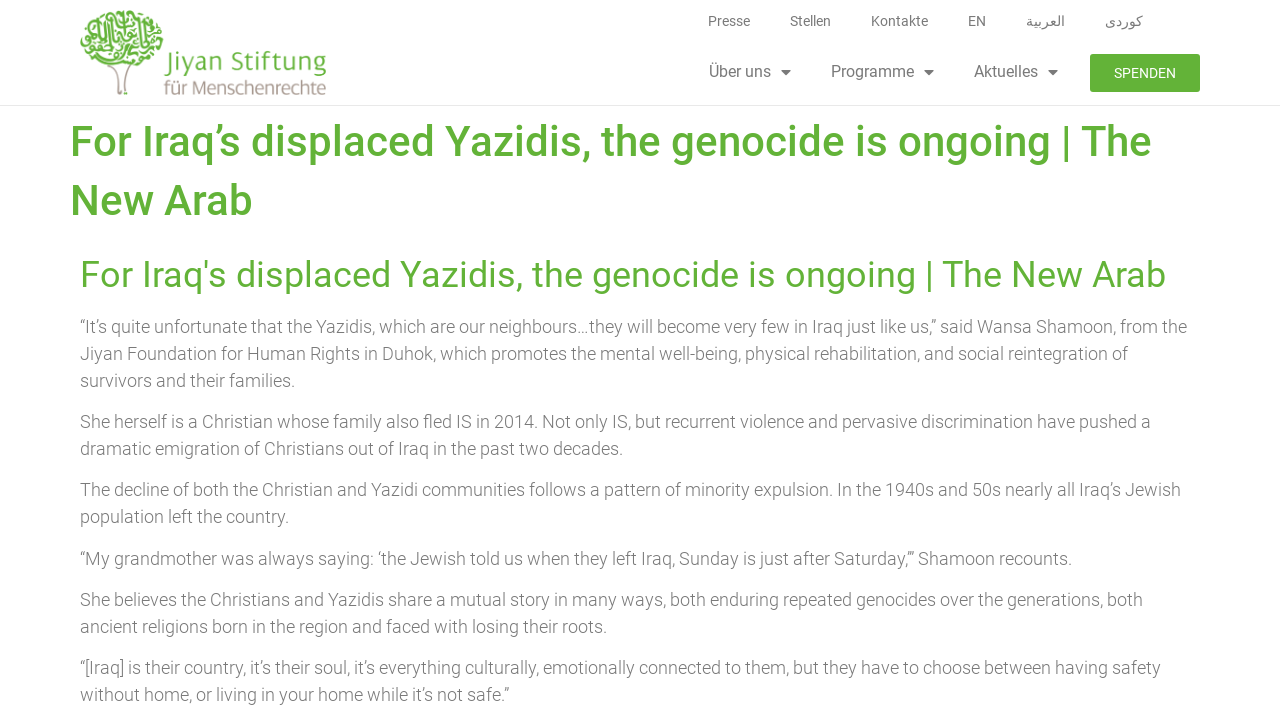Based on the description "EN", find the bounding box of the specified UI element.

[0.74, 0.0, 0.786, 0.058]